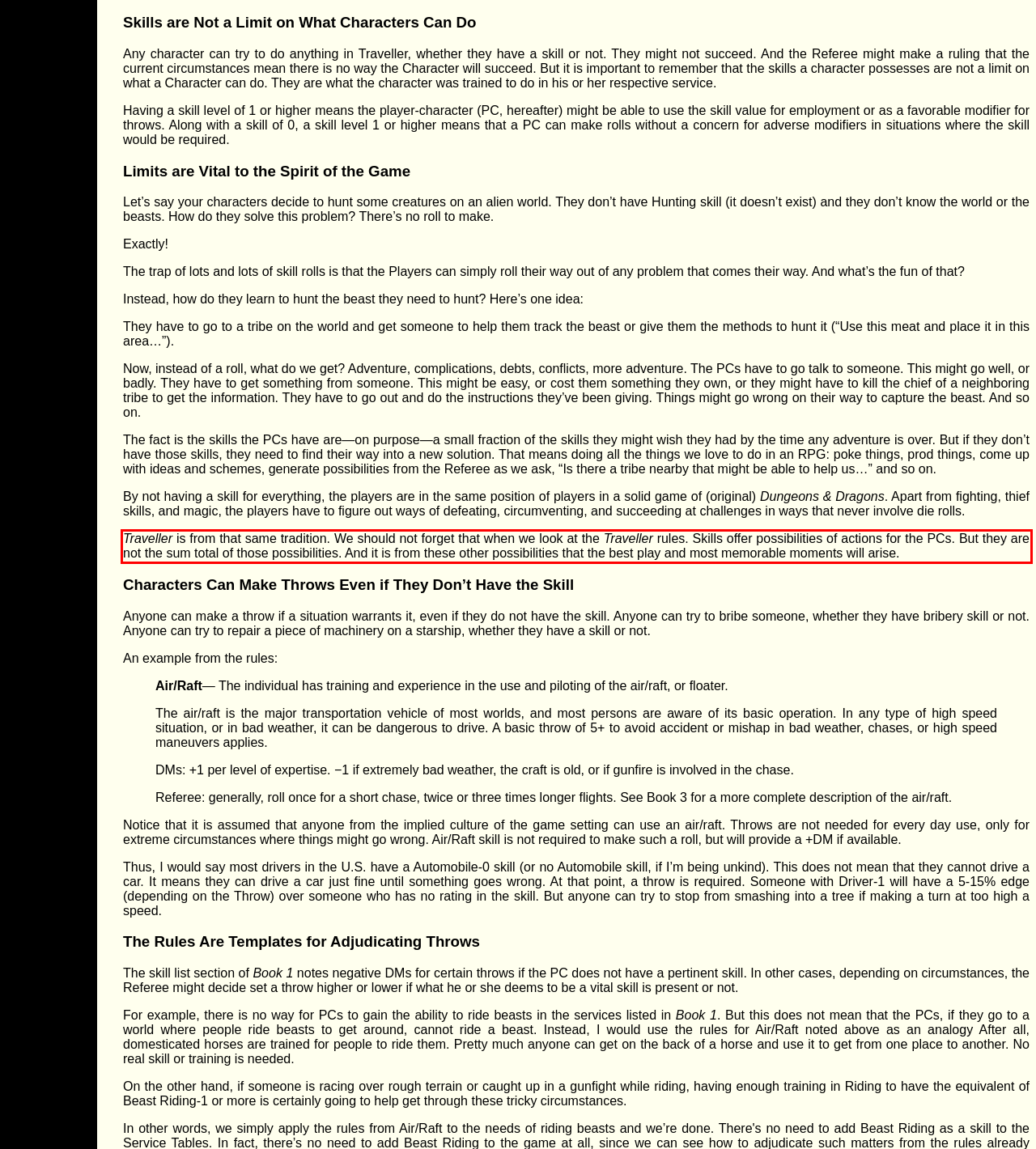There is a UI element on the webpage screenshot marked by a red bounding box. Extract and generate the text content from within this red box.

Traveller is from that same tradition. We should not forget that when we look at the Traveller rules. Skills offer possibilities of actions for the PCs. But they are not the sum total of those possibilities. And it is from these other possibilities that the best play and most memorable moments will arise.